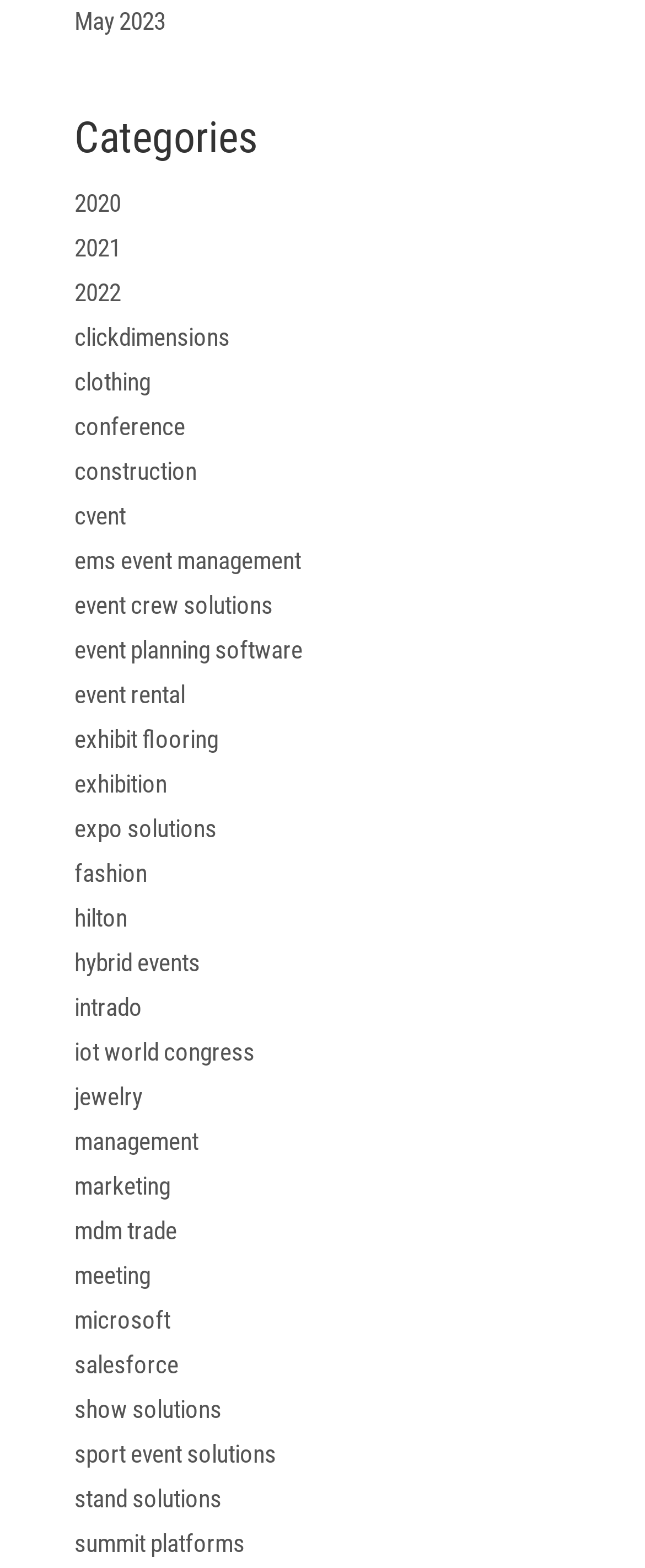What category is 'fashion' under? Please answer the question using a single word or phrase based on the image.

Categories